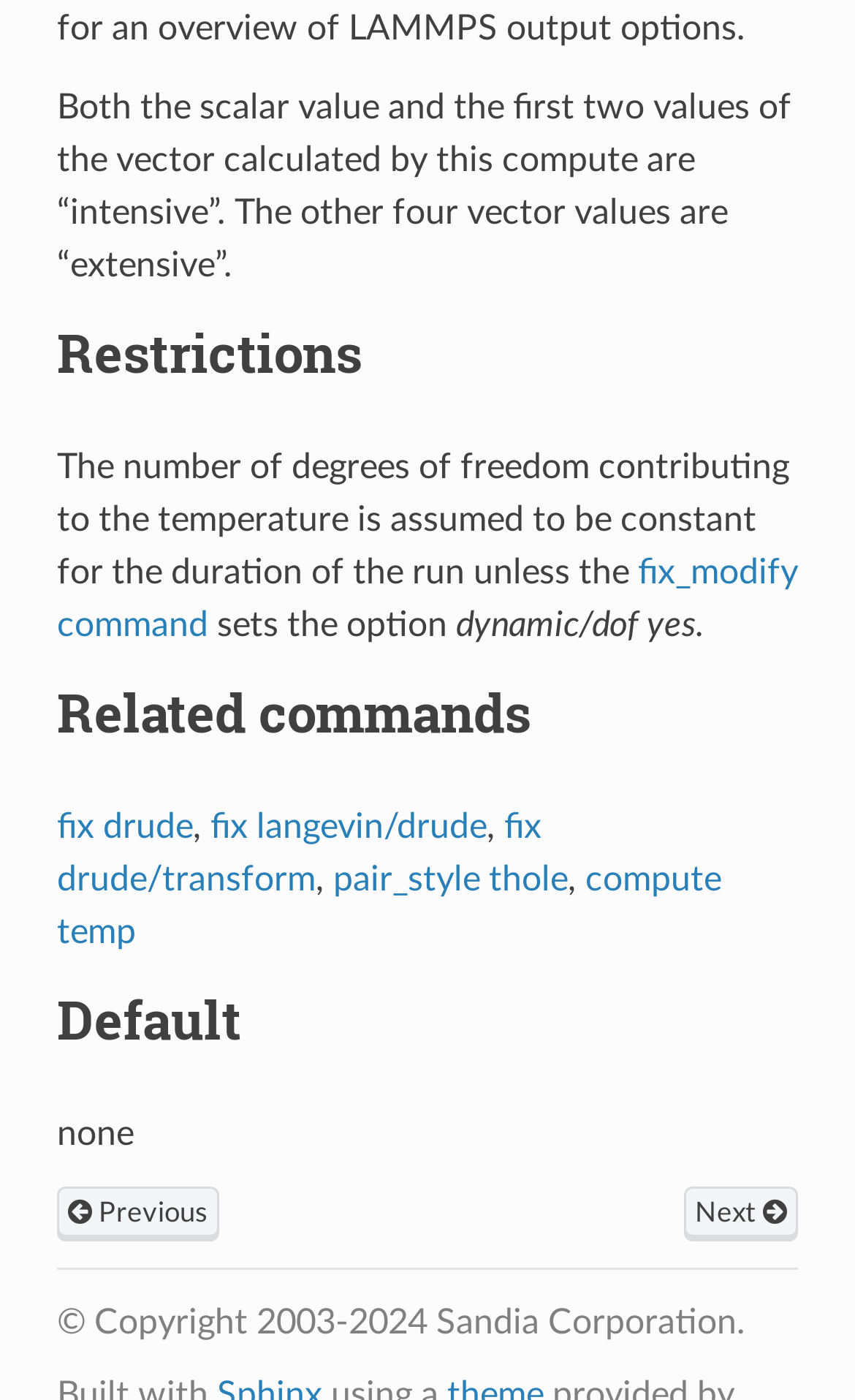Please identify the bounding box coordinates of the area that needs to be clicked to fulfill the following instruction: "Click on the 'Next' link."

[0.8, 0.848, 0.934, 0.887]